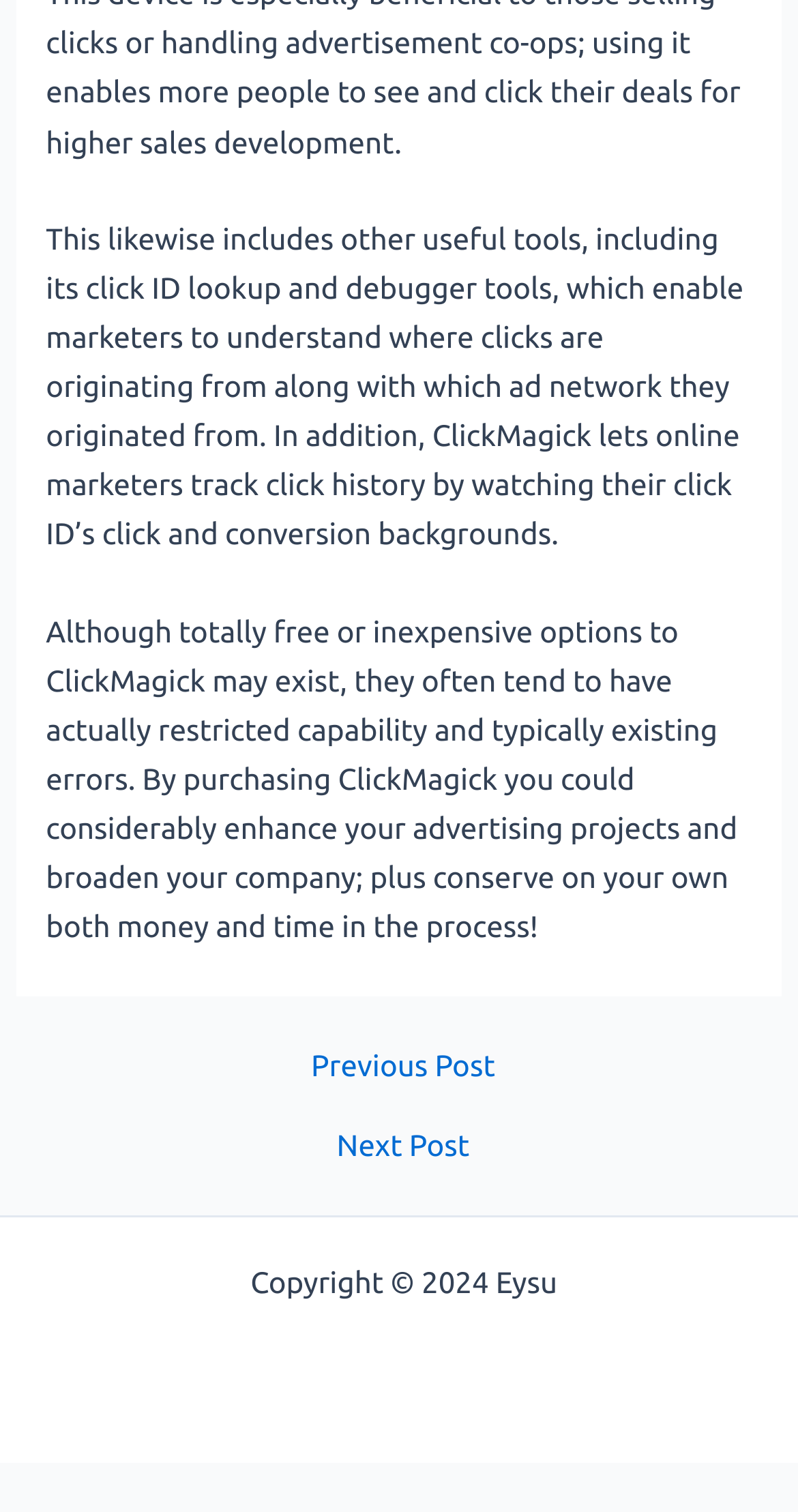What is the copyright year of the website?
Please answer the question with as much detail as possible using the screenshot.

The copyright information is displayed at the bottom of the webpage, stating 'Copyright © 2024 Eysu', indicating that the website's copyright year is 2024.